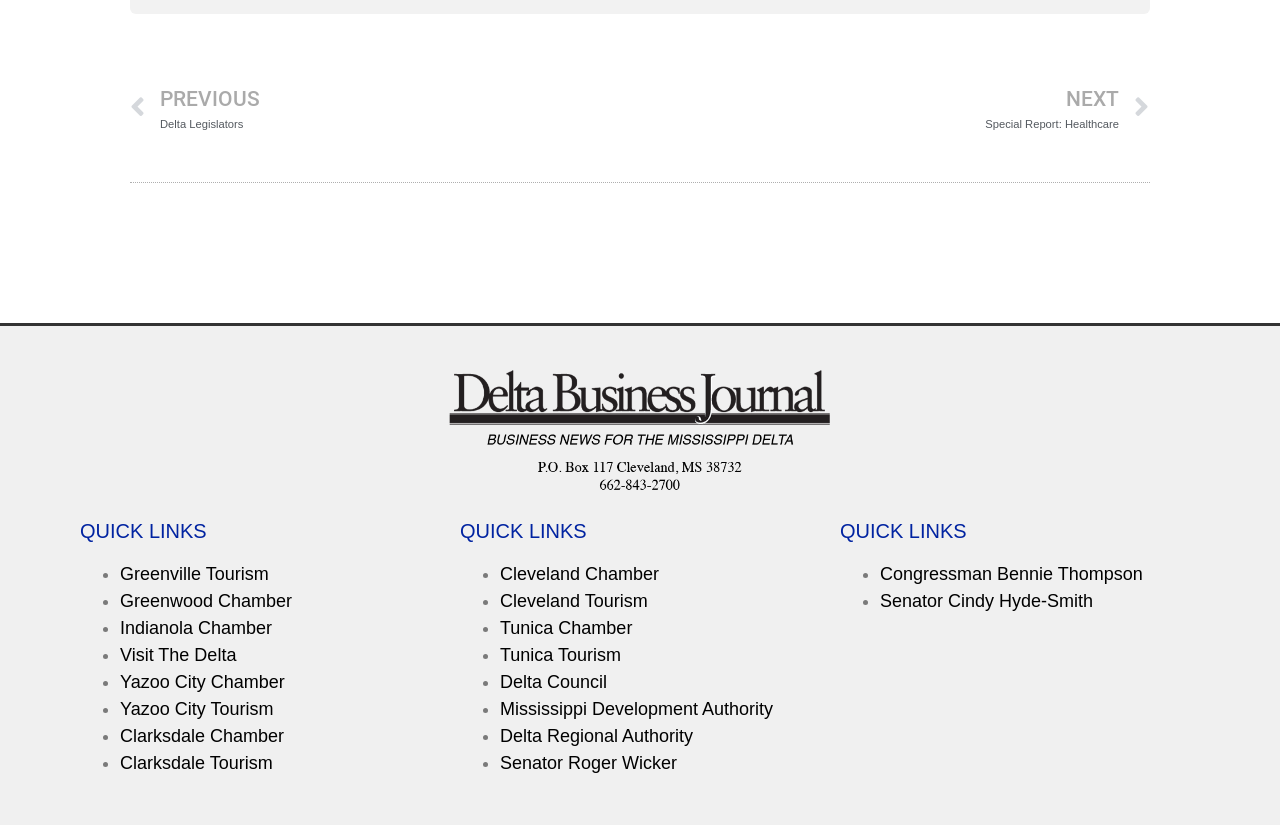What is the text of the image at the top?
Please provide a single word or phrase answer based on the image.

Business News for the Mississippi Delta